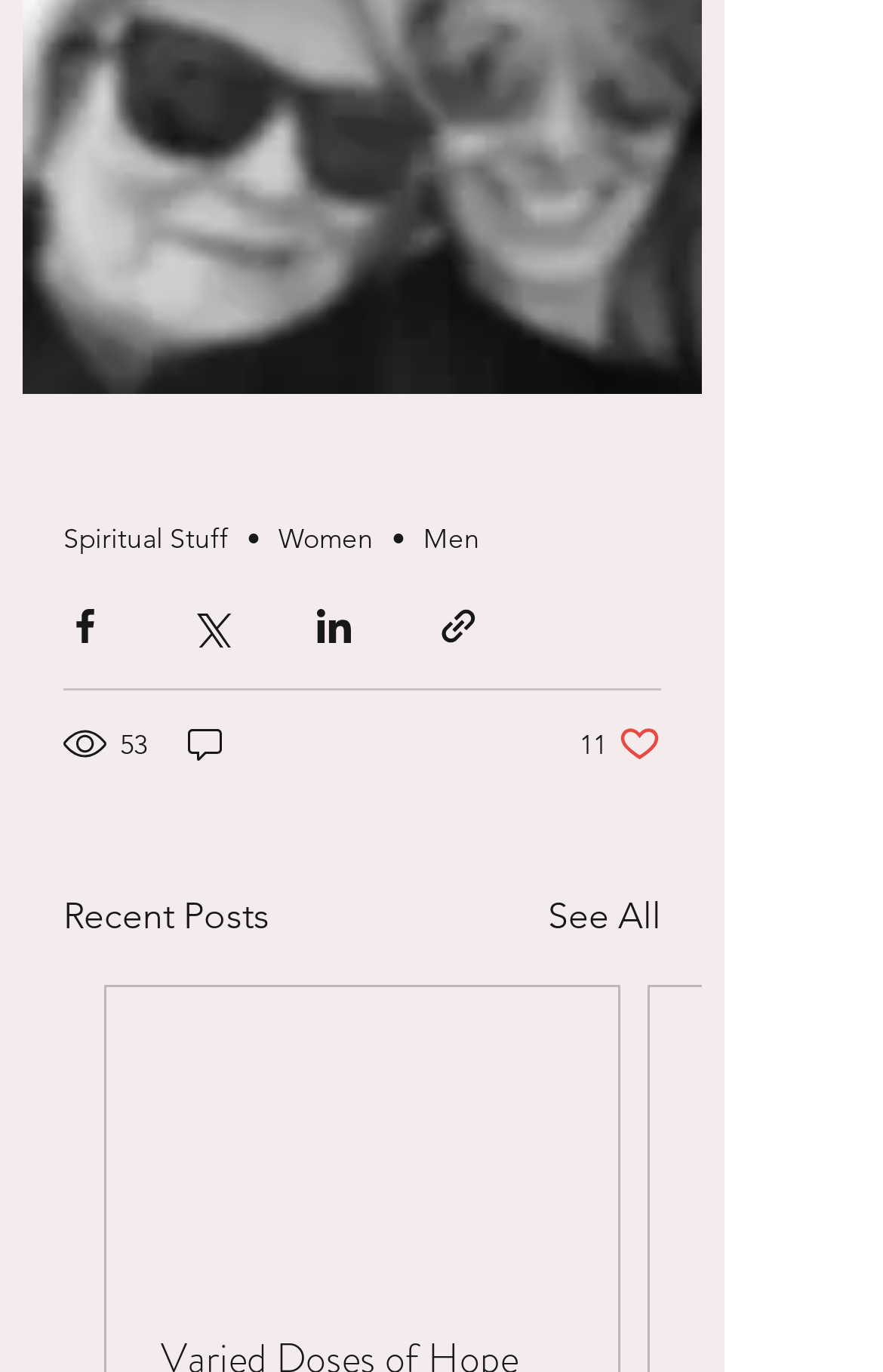Refer to the image and provide an in-depth answer to the question:
What is the section title above the list of posts?

The section title above the list of posts is 'Recent Posts', which is a heading element located at the bottom of the webpage with a bounding box of [0.072, 0.649, 0.305, 0.688].